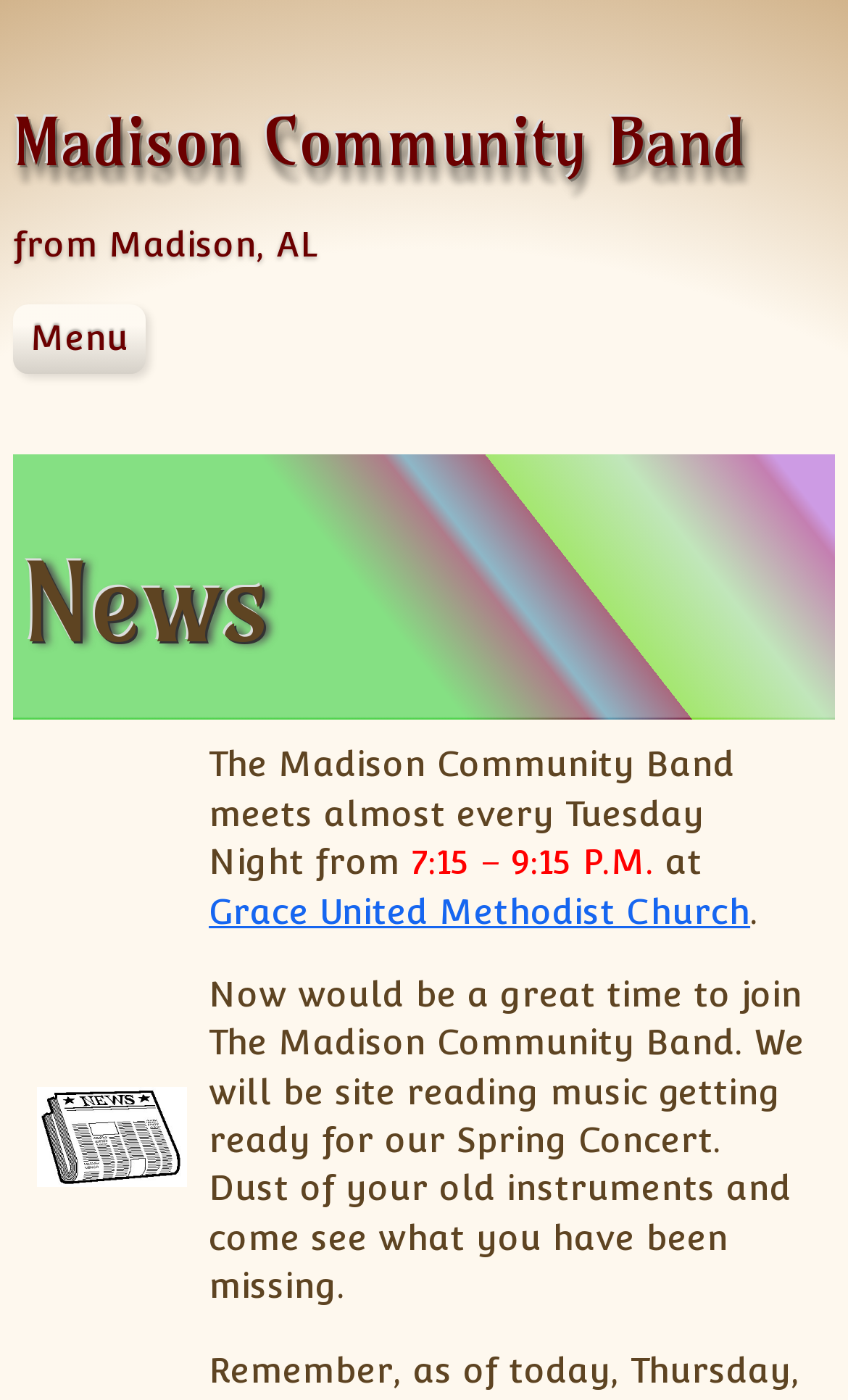Pinpoint the bounding box coordinates of the area that should be clicked to complete the following instruction: "Read about Patron Behavior Policy". The coordinates must be given as four float numbers between 0 and 1, i.e., [left, top, right, bottom].

None